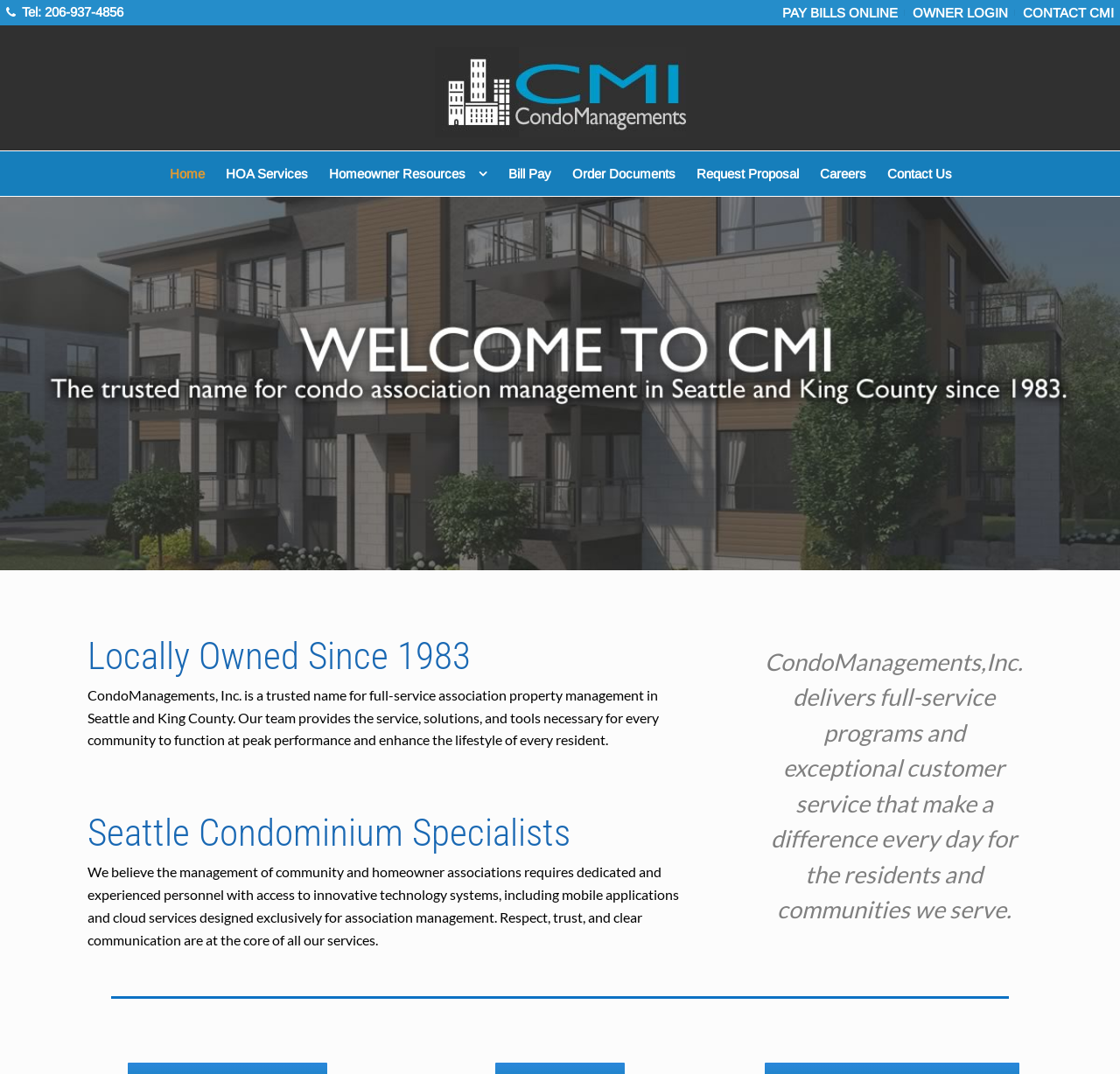Predict the bounding box coordinates of the area that should be clicked to accomplish the following instruction: "Email Adam for investment advice". The bounding box coordinates should consist of four float numbers between 0 and 1, i.e., [left, top, right, bottom].

None